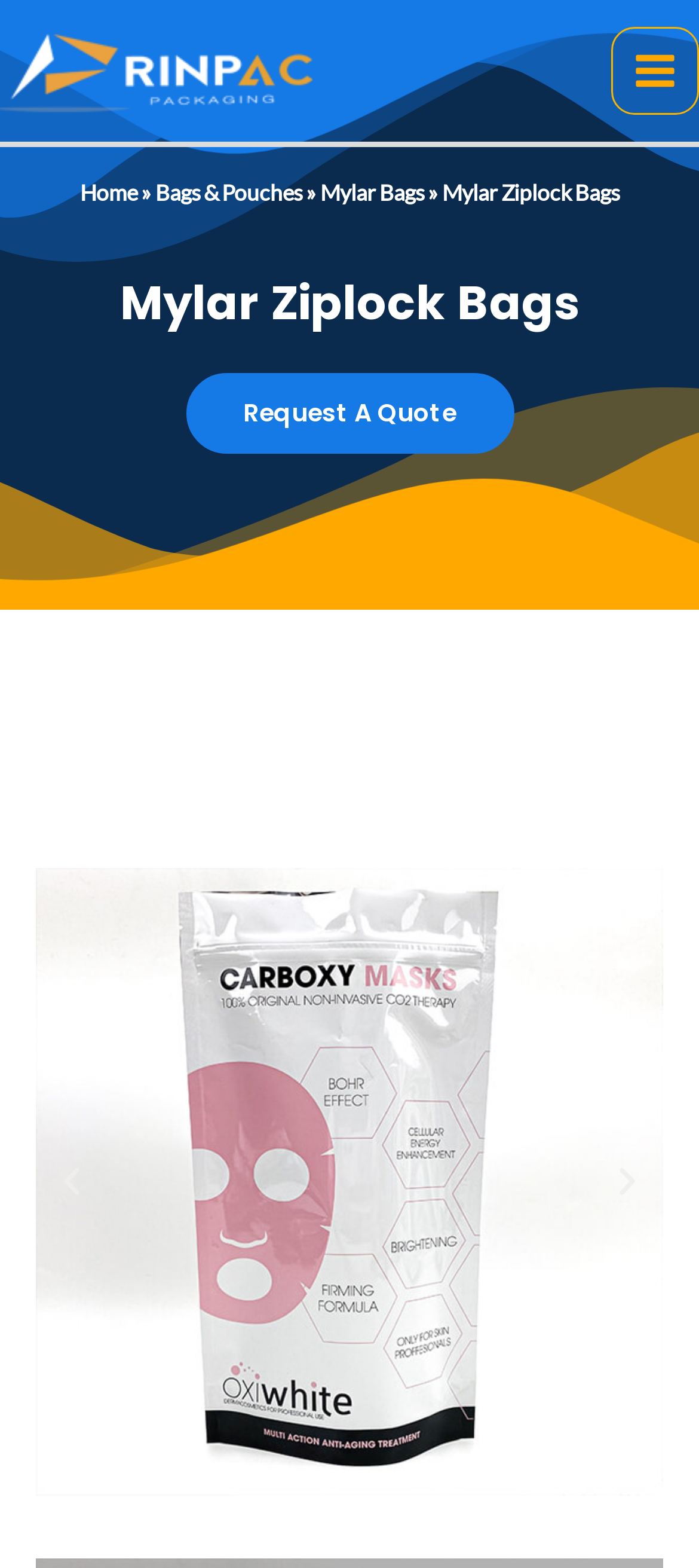What type of product is featured in the main image?
Using the image, elaborate on the answer with as much detail as possible.

The main image on the webpage features a product called 'Mylar Comic Bags', which is a type of custom mylar ziplock bag.